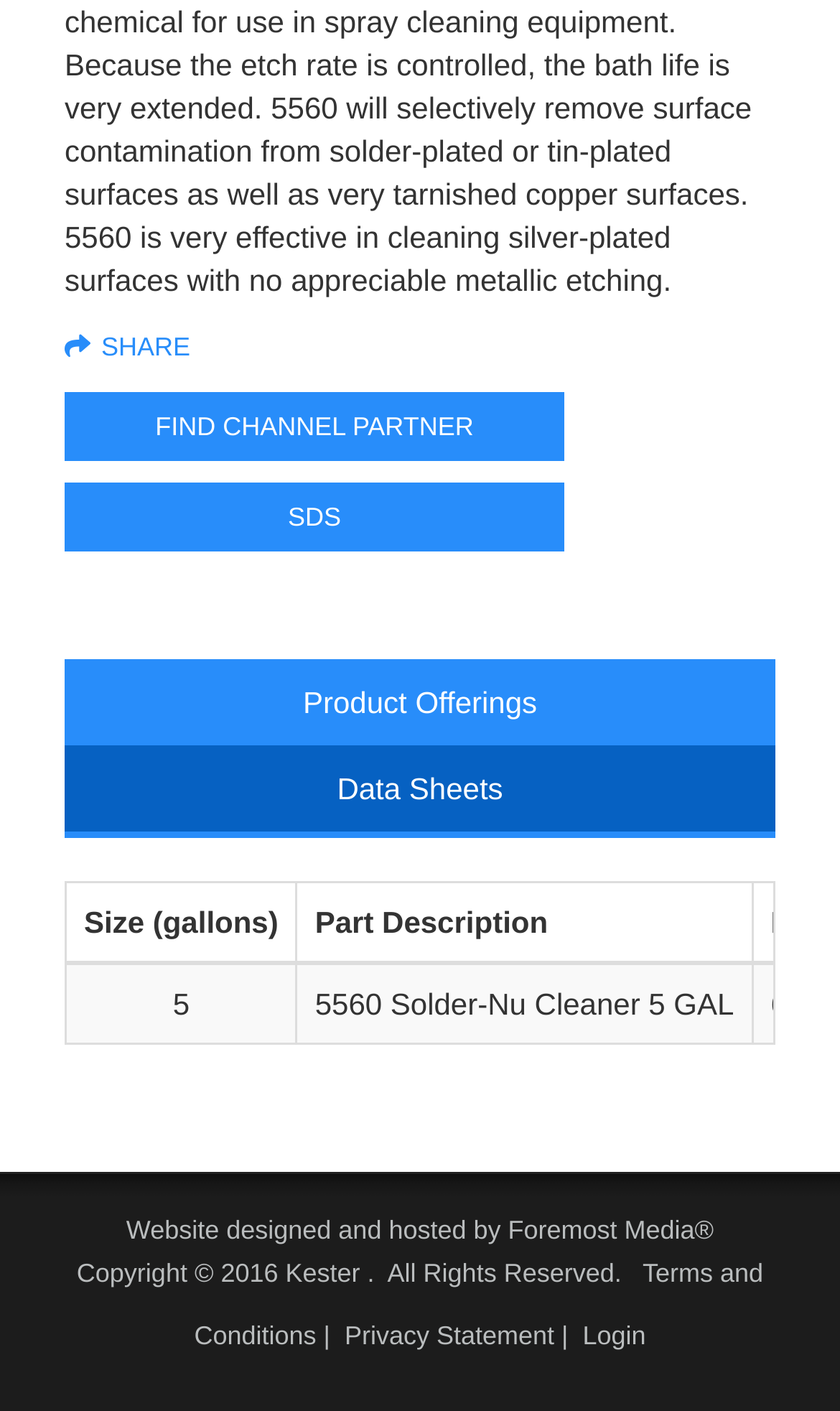Find the coordinates for the bounding box of the element with this description: "Terms and Conditions".

[0.231, 0.892, 0.909, 0.957]